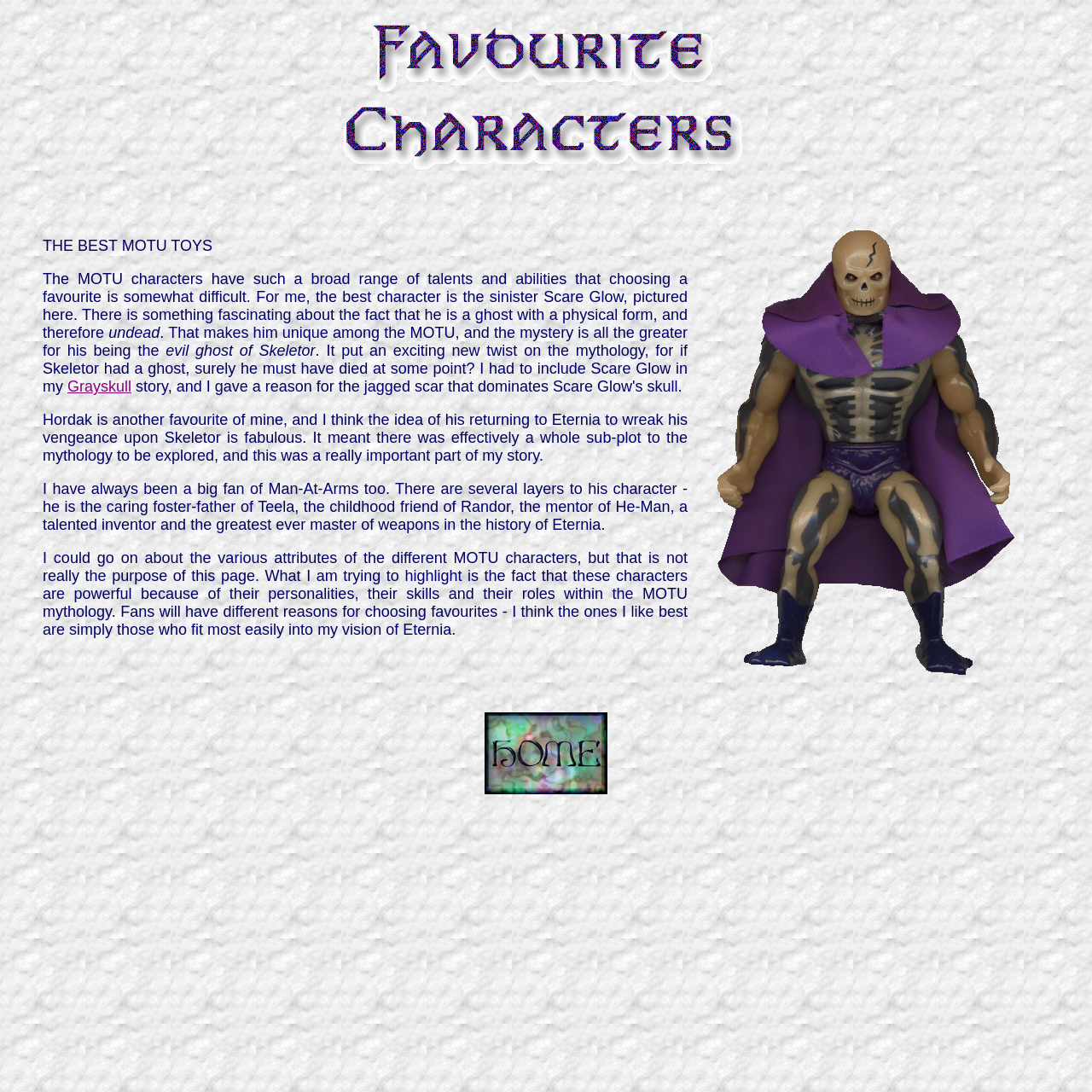Generate an in-depth caption that captures all aspects of the webpage.

This webpage is about "Favourite Characters" from the Masters of the Universe (MOTU) franchise. At the top, there are two images, one taking up the left side and the other taking up the right side of the page. Below these images, there is a heading "THE BEST MOTU TOYS" in a relatively small font size. 

Following the heading, there is a paragraph of text that discusses the author's favorite MOTU character, Scare Glow, who is a ghost with a physical form. The text explains what makes Scare Glow unique and fascinating. The paragraph is divided into several lines, with some words or phrases, such as "undead" and "evil ghost of Skeletor", standing out as separate elements.

Below this text, there is a link to "Grayskull" and then more text discussing another favorite character, Hordak, and his role in the MOTU mythology. The text continues to discuss other characters, including Man-At-Arms, highlighting their personalities, skills, and roles within the mythology.

At the bottom of the page, there is a small image and a link with an accompanying image. The link is positioned near the bottom right corner of the page.